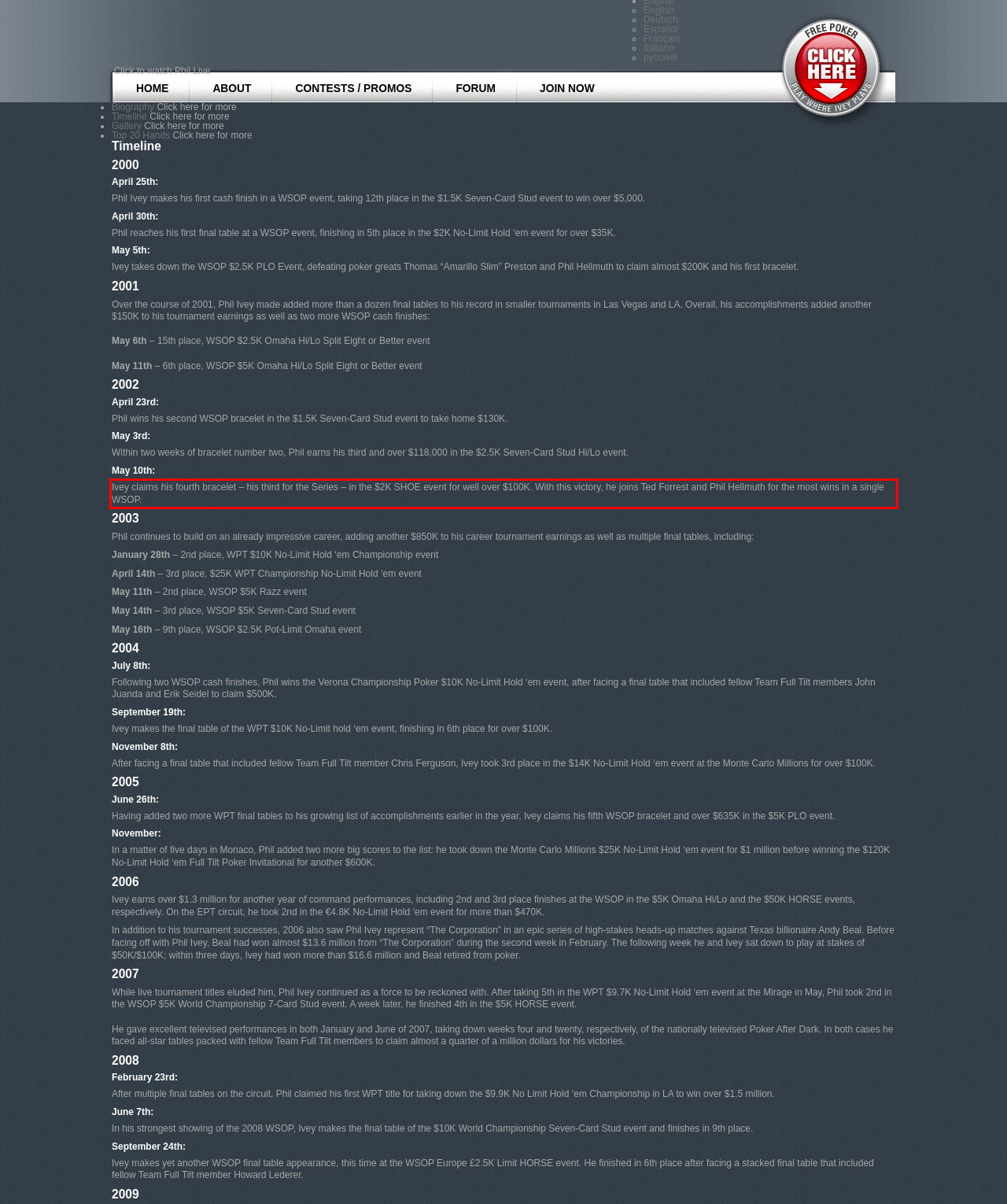Using the webpage screenshot, recognize and capture the text within the red bounding box.

Ivey claims his fourth bracelet – his third for the Series – in the $2K SHOE event for well over $100K. With this victory, he joins Ted Forrest and Phil Hellmuth for the most wins in a single WSOP.